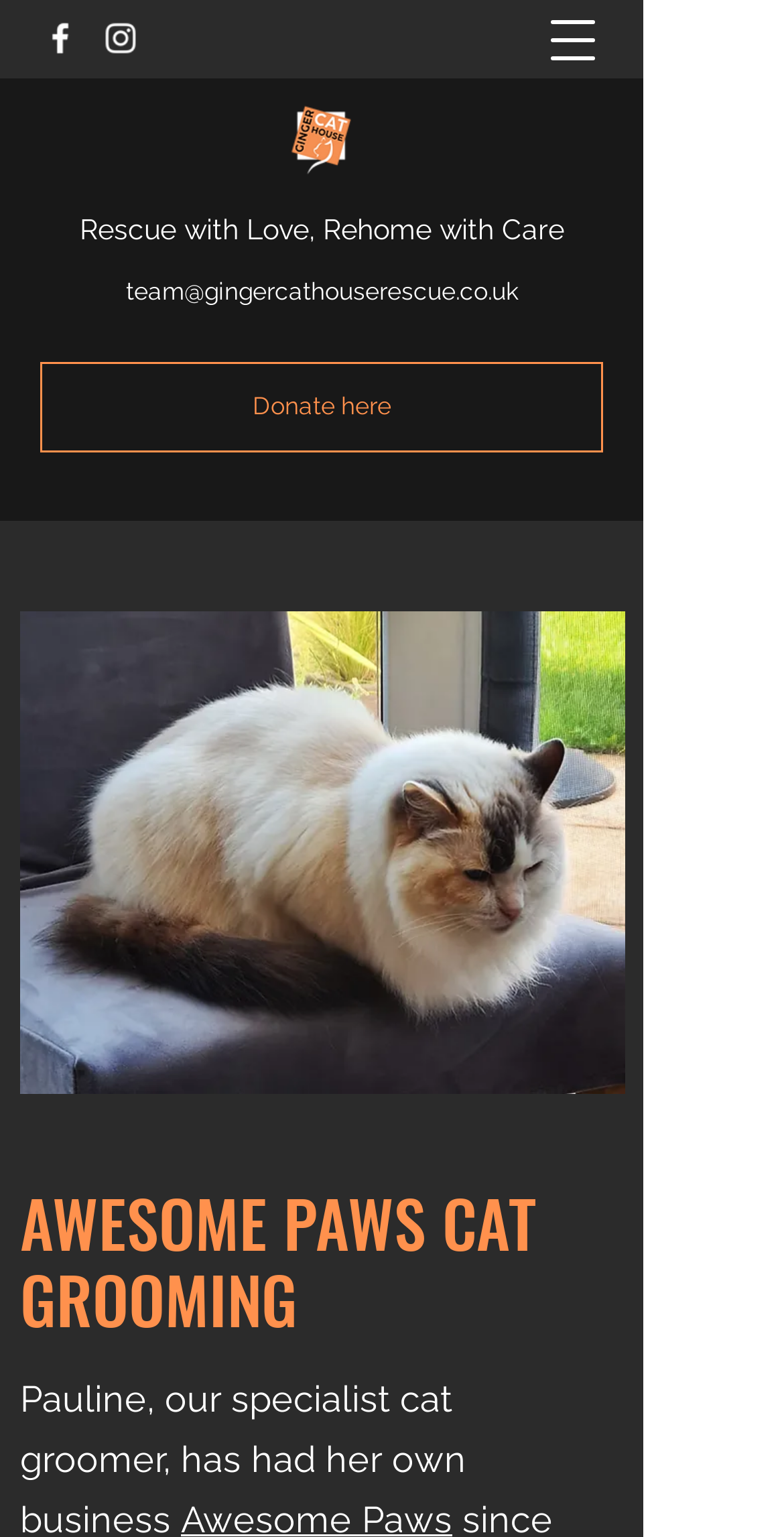Summarize the webpage with intricate details.

The webpage is about Awesome Paws Cat Grooming, which is associated with The Ginger cat house rescue. At the top right corner, there is a button to open a navigation menu. Below it, there is a social bar with two links to Facebook and Instagram, each accompanied by an image of the respective social media platform's logo. 

To the right of the social bar, there is an image of a logo, specifically 'GCHRFinalLogos-06.png'. 

Below the logo, there is a static text that reads 'Rescue with Love, Rehome with Care'. Underneath this text, there is an email address 'team@gingercathouserescue.co.uk' in the form of a link. 

On the left side of the page, there is a link to 'Donate here', which is accompanied by a large image that takes up most of the page's height, showing a cat grooming scene. Above the image, there is a heading that reads 'AWESOME PAWS CAT GROOMING' in a prominent font.